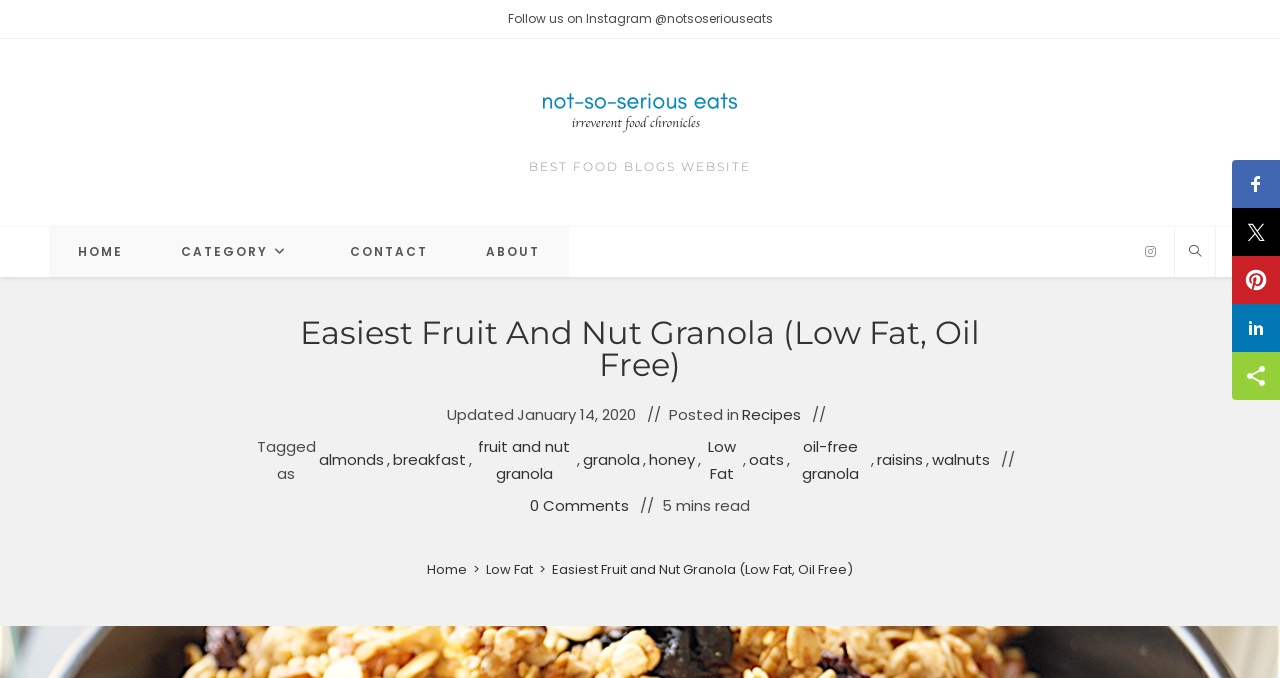Determine the bounding box coordinates of the clickable region to follow the instruction: "Click on the 'PREVIOUS Is Stanozolol Safe for Dogs? Pet Safety Considerations' link".

None